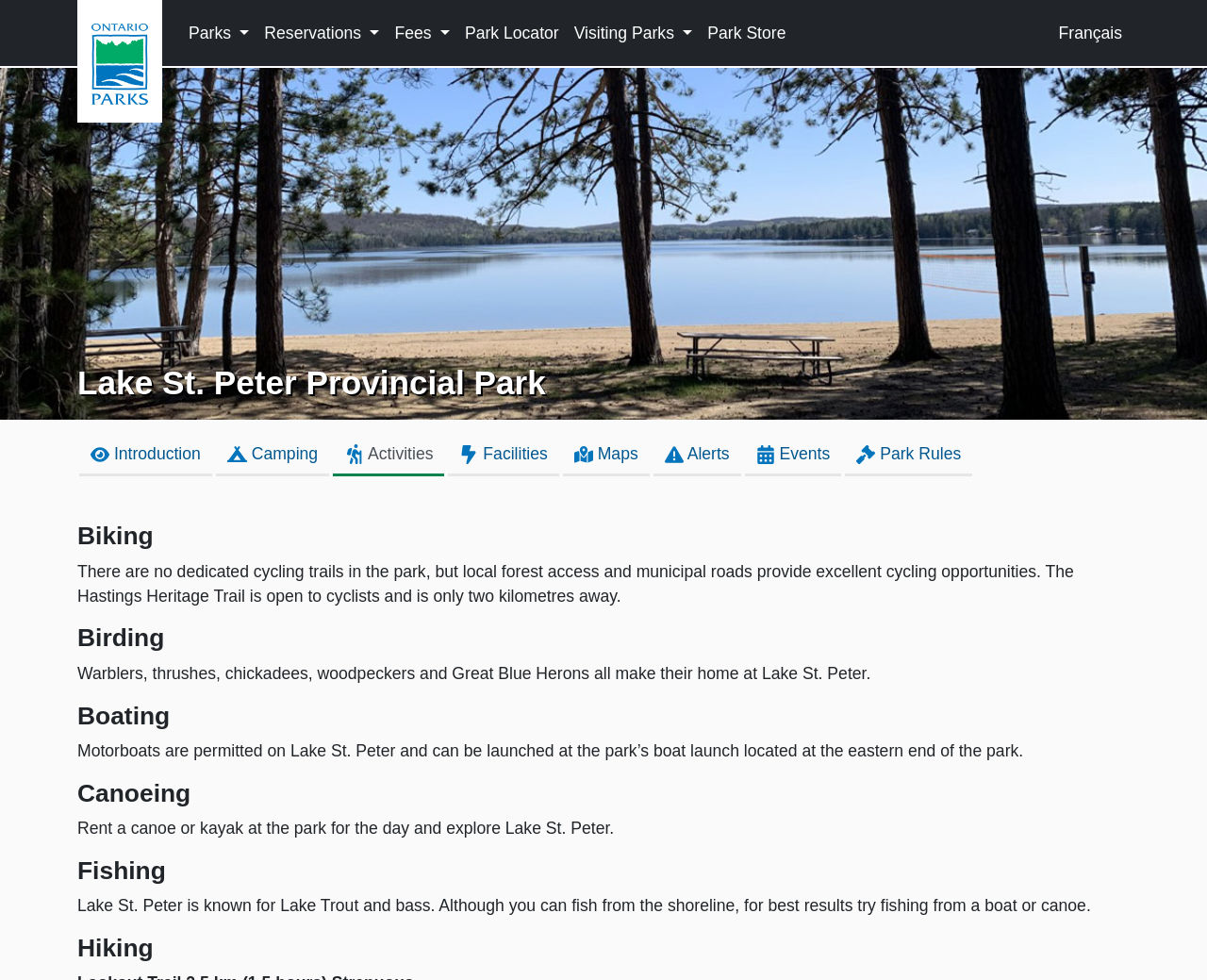Pinpoint the bounding box coordinates of the area that must be clicked to complete this instruction: "Read about Fishing".

[0.064, 0.874, 0.936, 0.904]